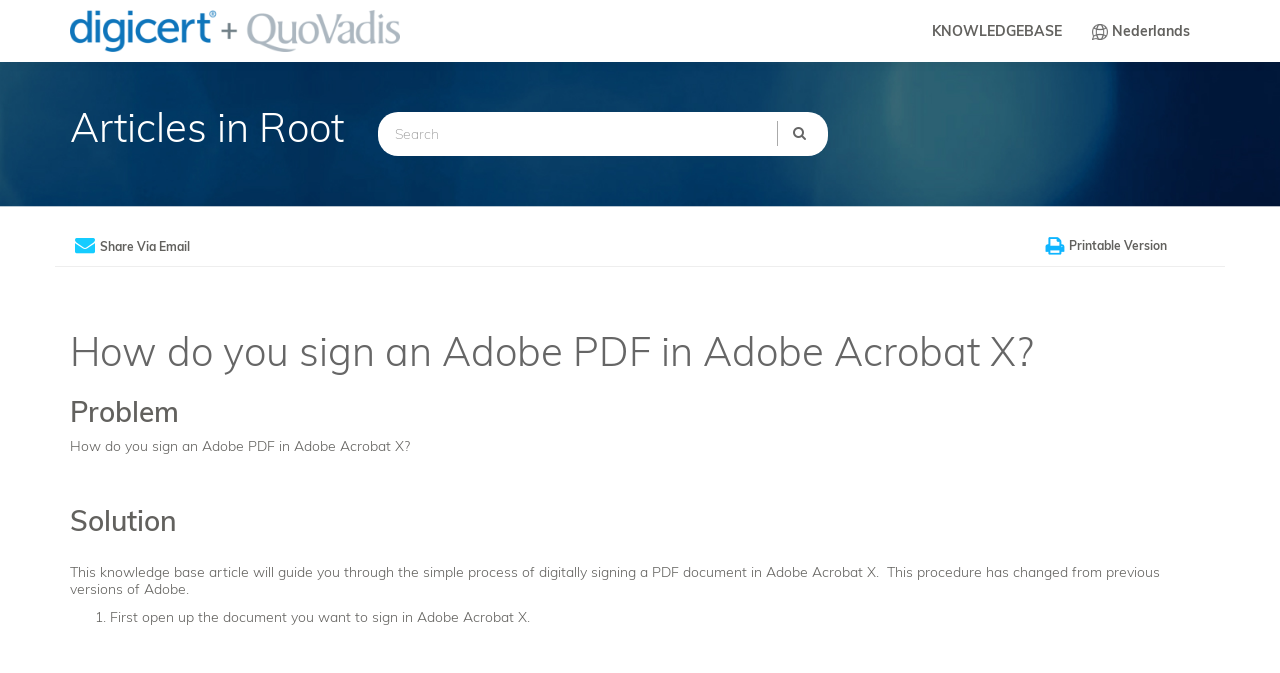What is the purpose of this webpage?
Answer the question with a thorough and detailed explanation.

Based on the webpage content, it appears that the purpose of this webpage is to guide users on how to sign an Adobe PDF in Adobe Acrobat X. The webpage provides a step-by-step solution to this problem.